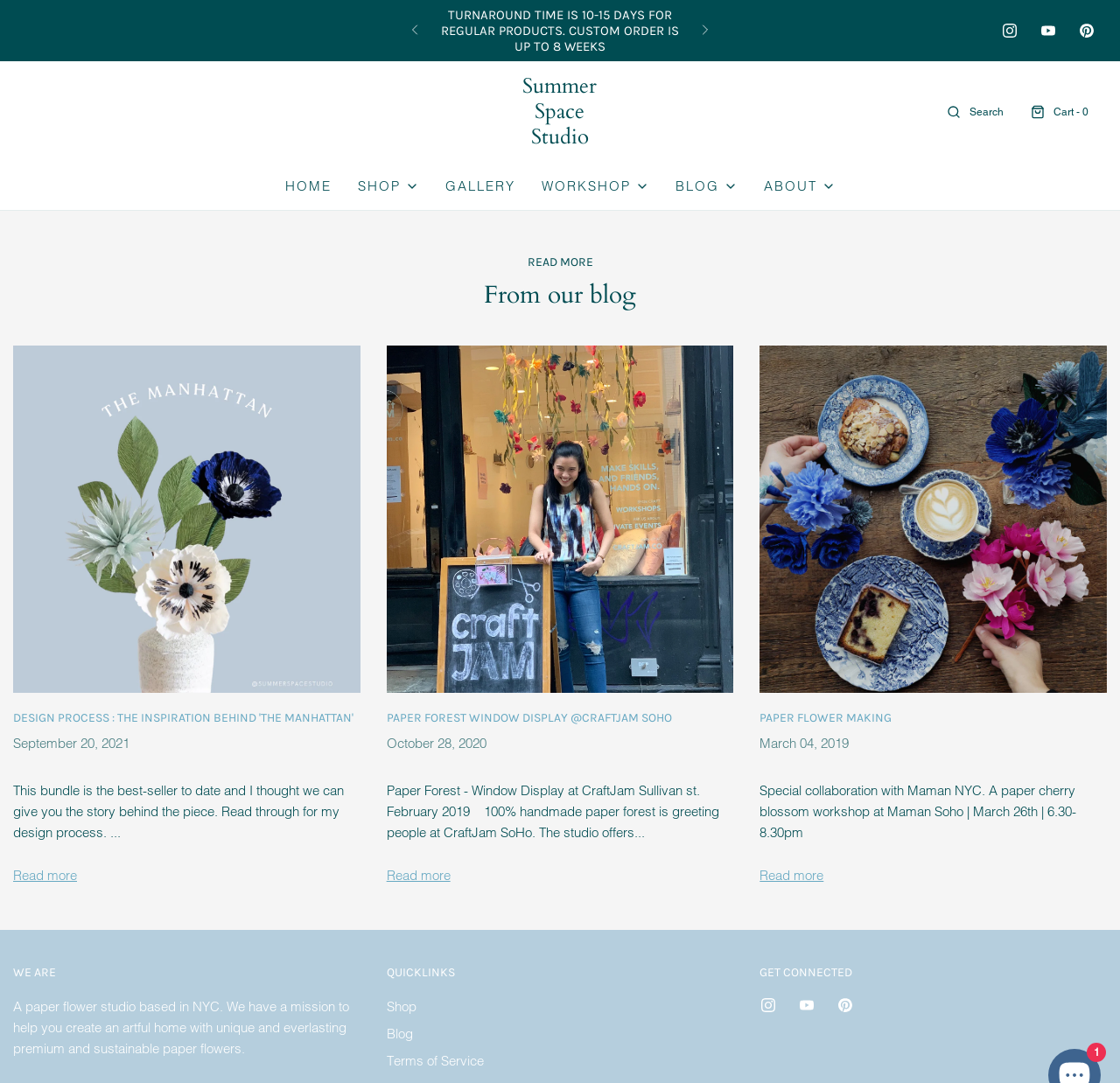Locate the bounding box coordinates of the clickable element to fulfill the following instruction: "Click the 'Previous' button". Provide the coordinates as four float numbers between 0 and 1 in the format [left, top, right, bottom].

[0.353, 0.011, 0.387, 0.046]